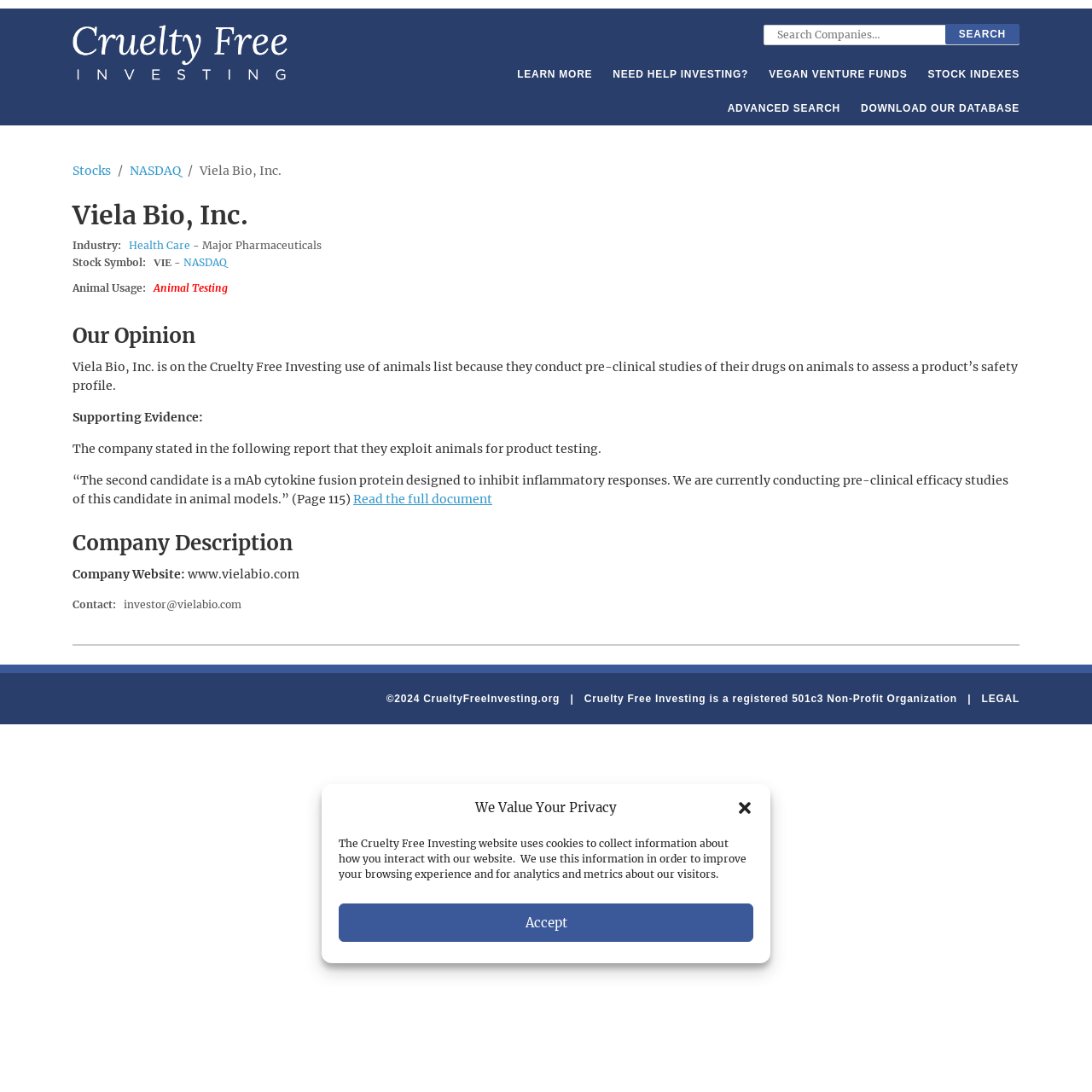Based on the image, please elaborate on the answer to the following question:
What is the website of Viela Bio, Inc.?

The website of Viela Bio, Inc. can be found in the static text 'Company Website: www.vielabio.com' which is located in the article section.